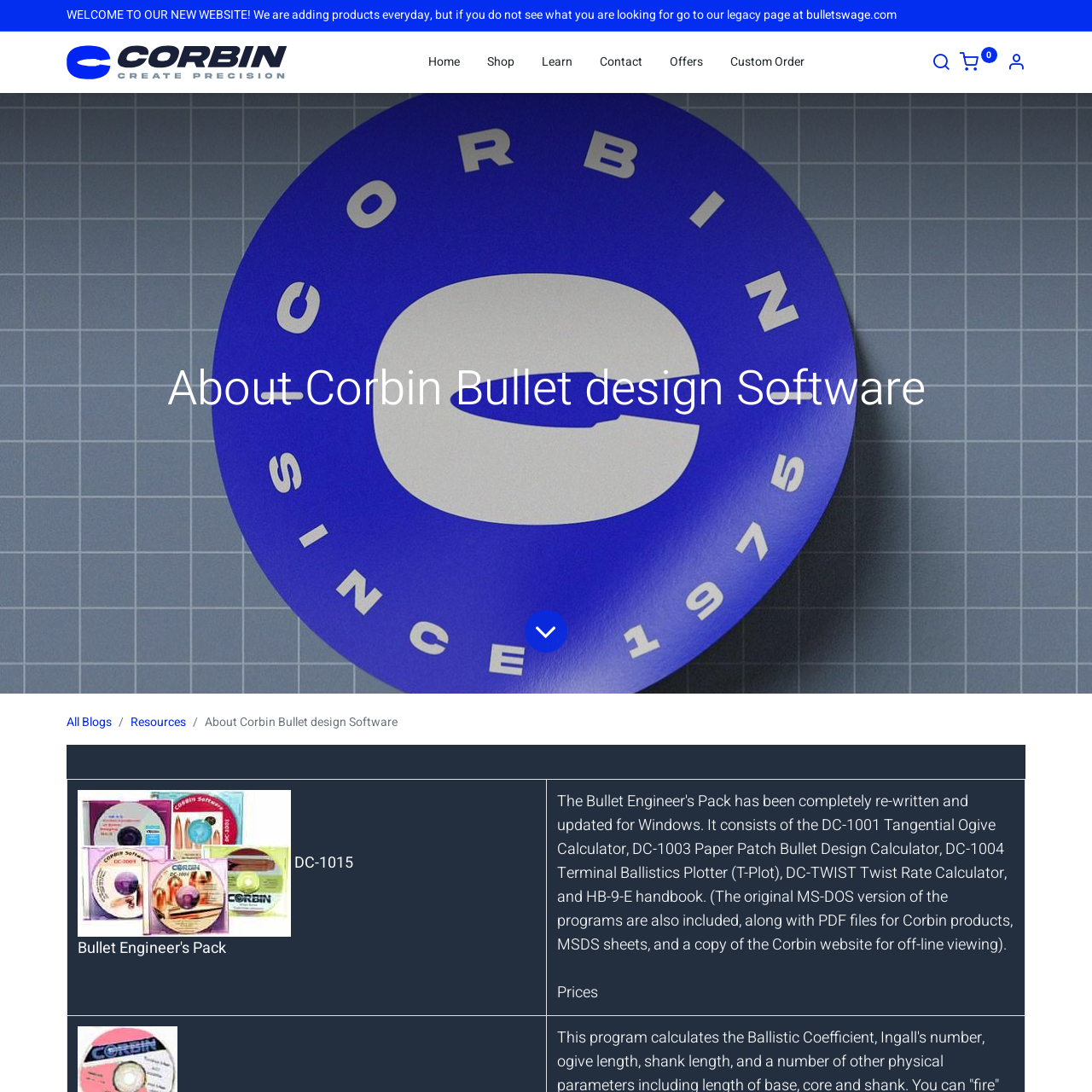Using the information in the image, could you please answer the following question in detail:
How many menu items are there?

I counted the number of menu items by looking at the menu bar, which has the following items: Home, Shop, Learn, Contact, Offers, and Custom Order. There are six items in total.